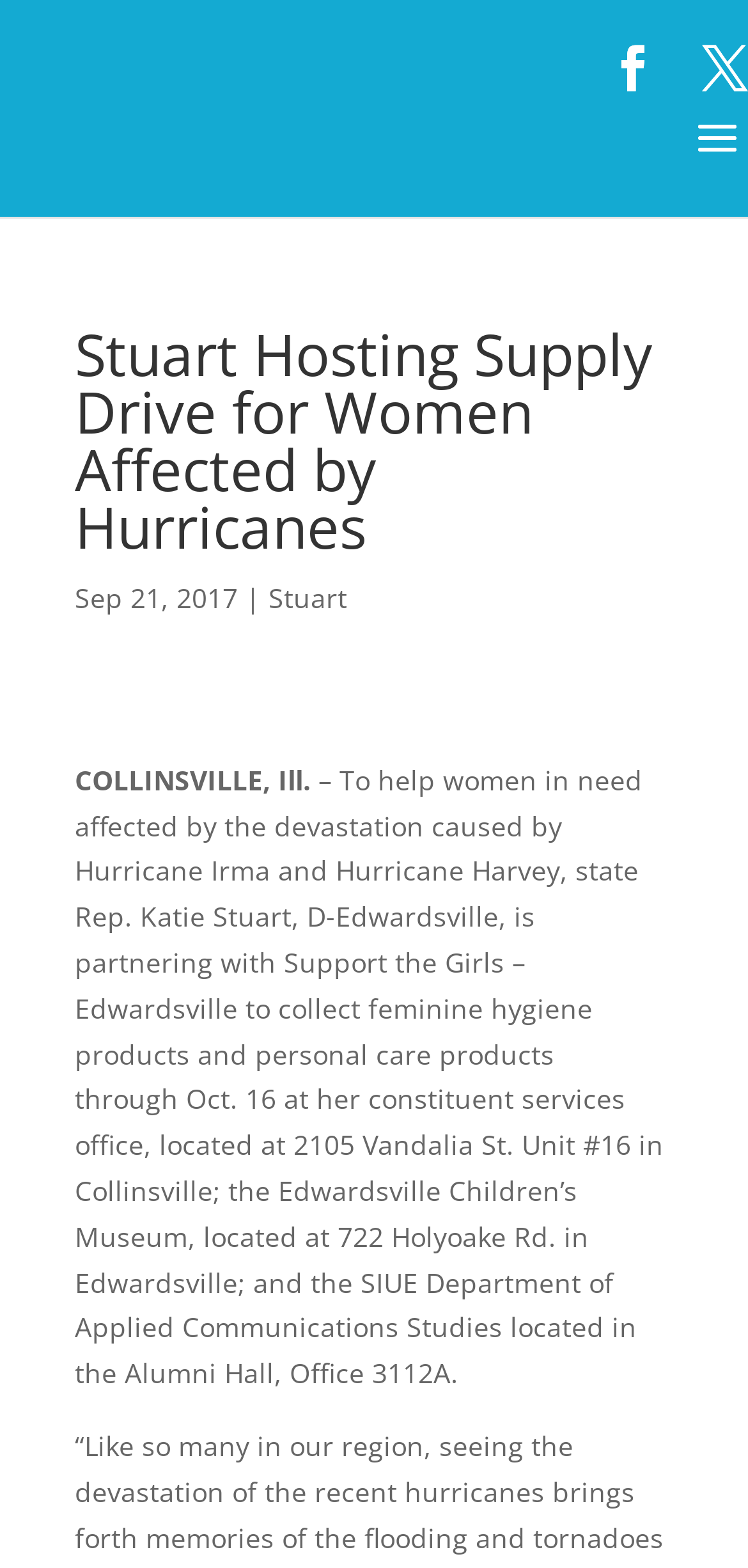Identify and provide the text of the main header on the webpage.

Stuart Hosting Supply Drive for Women Affected by Hurricanes